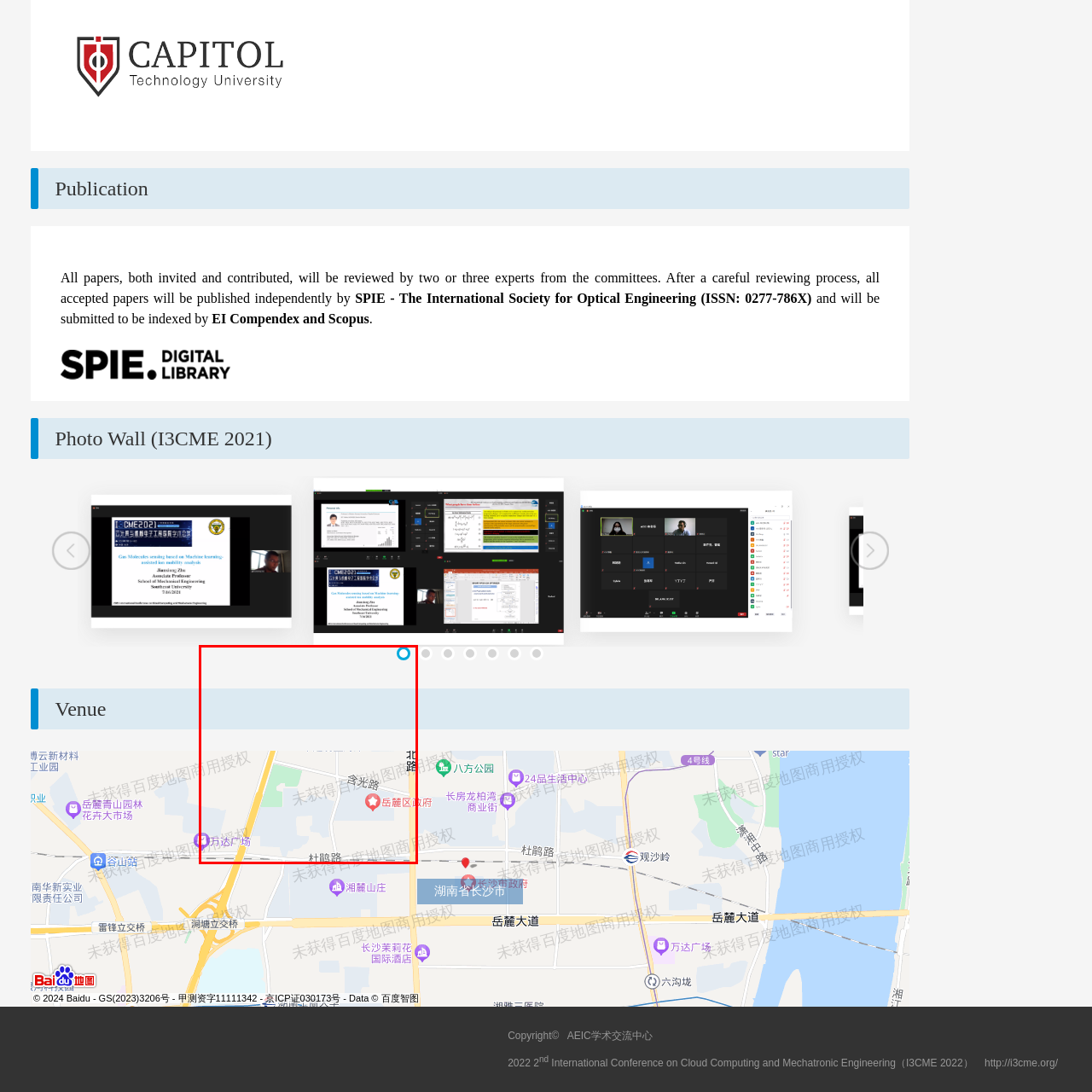Direct your attention to the image marked by the red box and answer the given question using a single word or phrase:
What is the likely purpose of the map?

Navigation for I3CME 2022